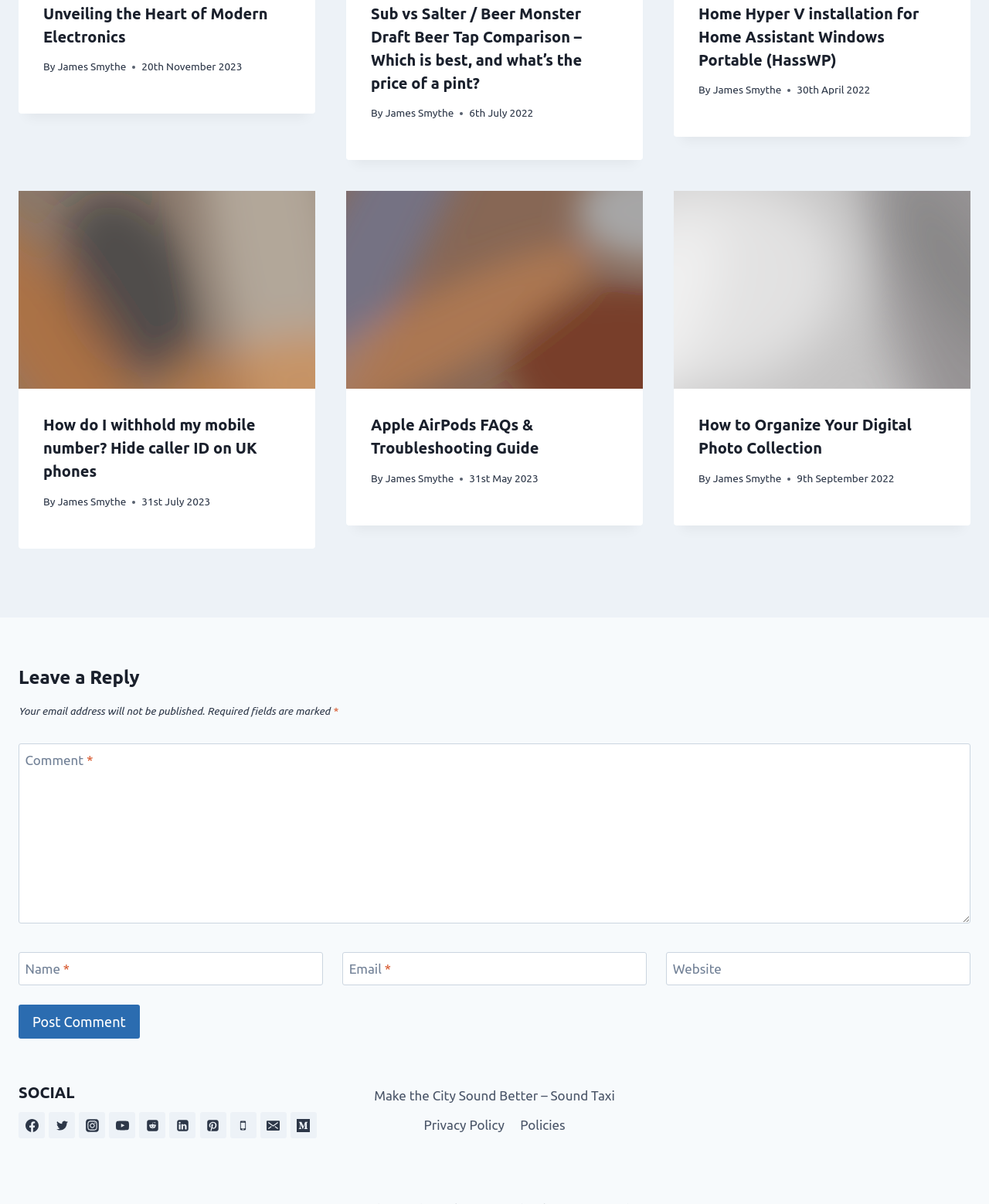What is the date of the second article?
Give a one-word or short-phrase answer derived from the screenshot.

6th July 2022